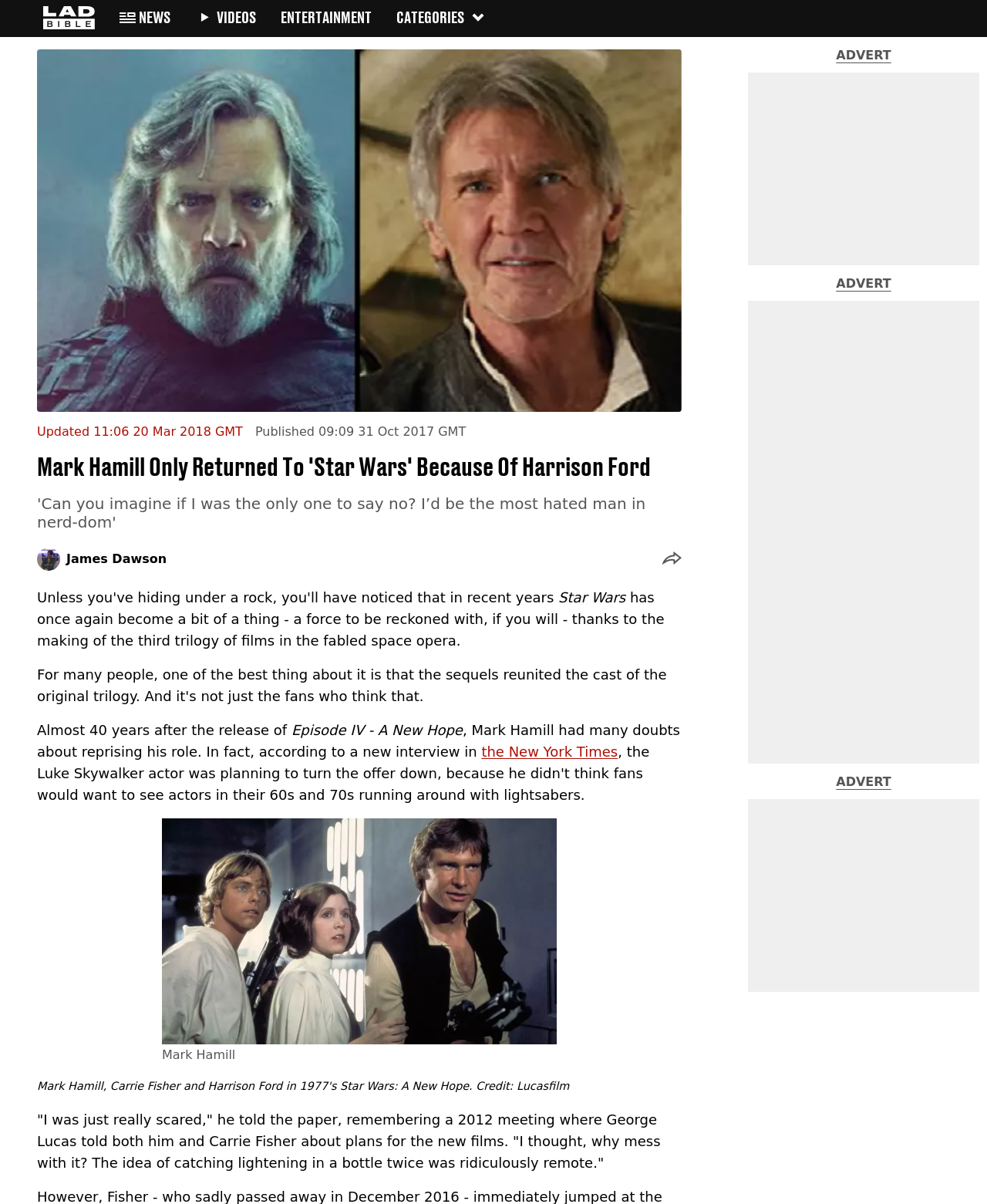Provide a comprehensive caption for the webpage.

The webpage appears to be an article about Mark Hamill's return to the Star Wars franchise. At the top left corner, there is a logo of LADbible, accompanied by two small icons. Below these, there is a button labeled "CATEGORIES" and another small icon. 

The main content of the article is divided into two sections. The top section features a large image with the title "Mark Hamill Only Returned To 'Star Wars' Because Of Harrison Ford" and a timestamp indicating when the article was updated and published. Below this, there are two headings, the first being the title of the article and the second being a quote from Mark Hamill. 

To the right of the headings, there is a small image of James Dawson, and below this, a button labeled "share live post" with a small icon. 

The main body of the article begins below this section, with a heading "Star Wars" followed by a paragraph of text discussing the franchise's resurgence. The article then delves into Mark Hamill's doubts about reprising his role, citing an interview in the New York Times. There is an image of Mark Hamill accompanying this section of the text. 

The article concludes with a quote from Mark Hamill, discussing his fears about returning to the franchise. At the bottom right corner of the page, there is a small advertisement labeled "ADVERT".